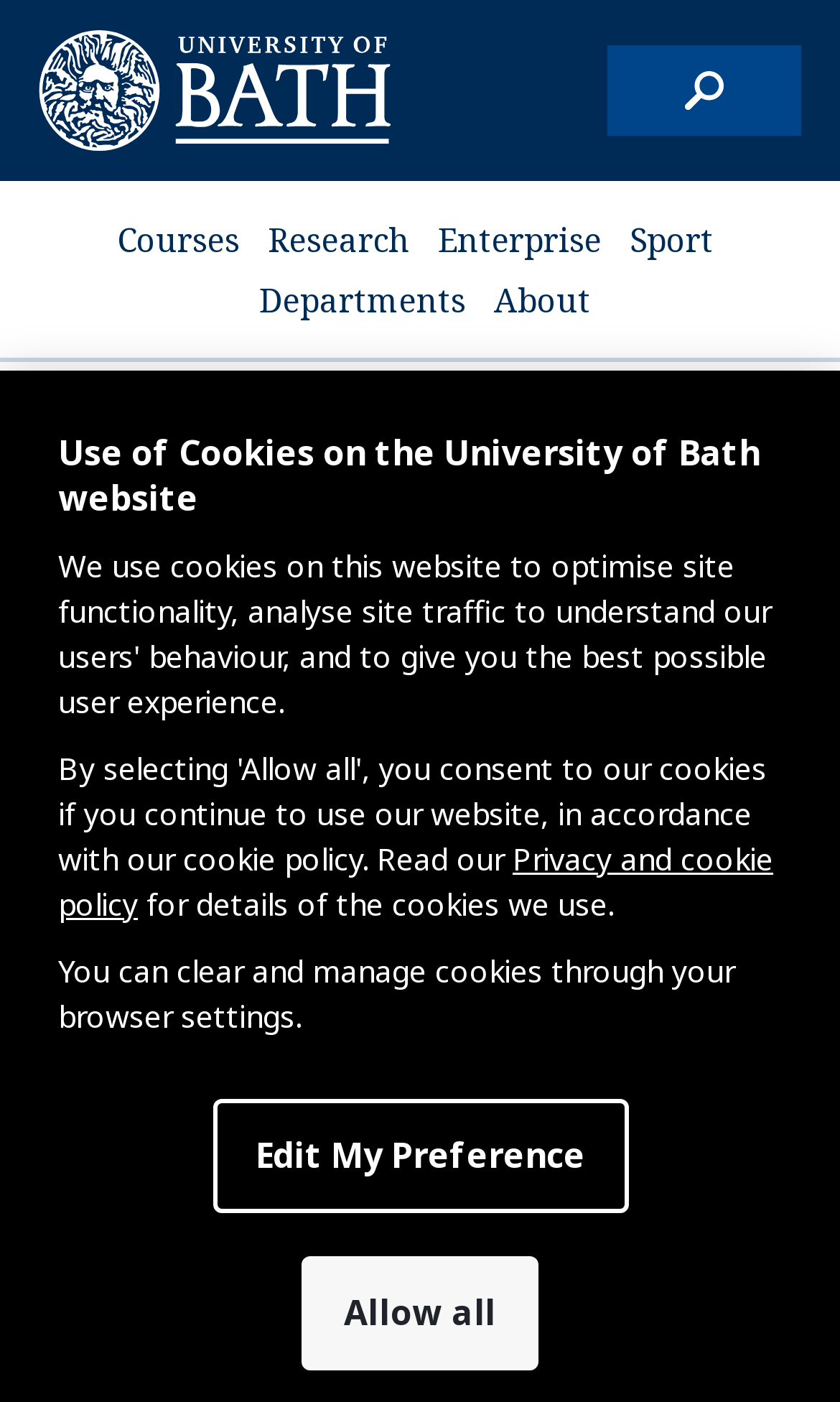Provide an in-depth description of the elements and layout of the webpage.

The webpage is primarily focused on finding student housing with Studentpad. At the top, there is a heading that mentions the use of cookies on the University of Bath website, accompanied by a link to the privacy and cookie policy. Below this, there is a brief description of how to manage cookies through browser settings.

On the top-left corner, there is a link to the University of Bath, accompanied by an image of the university's logo. Above this, there is a search button.

The main navigation menu is located at the top-center of the page, featuring links to various sections such as Courses, Research, Enterprise, Sport, Departments, and About.

Below the navigation menu, there is a section dedicated to Student Accommodation. This section has a heading that reads "Find student housing with Studentpad" and a brief description that says "Use Studentpad to find a house, flat or room to rent." There is also a link to view more service starts in Student Accommodation.

On the bottom-left corner, there are links to edit preferences and allow all cookies.